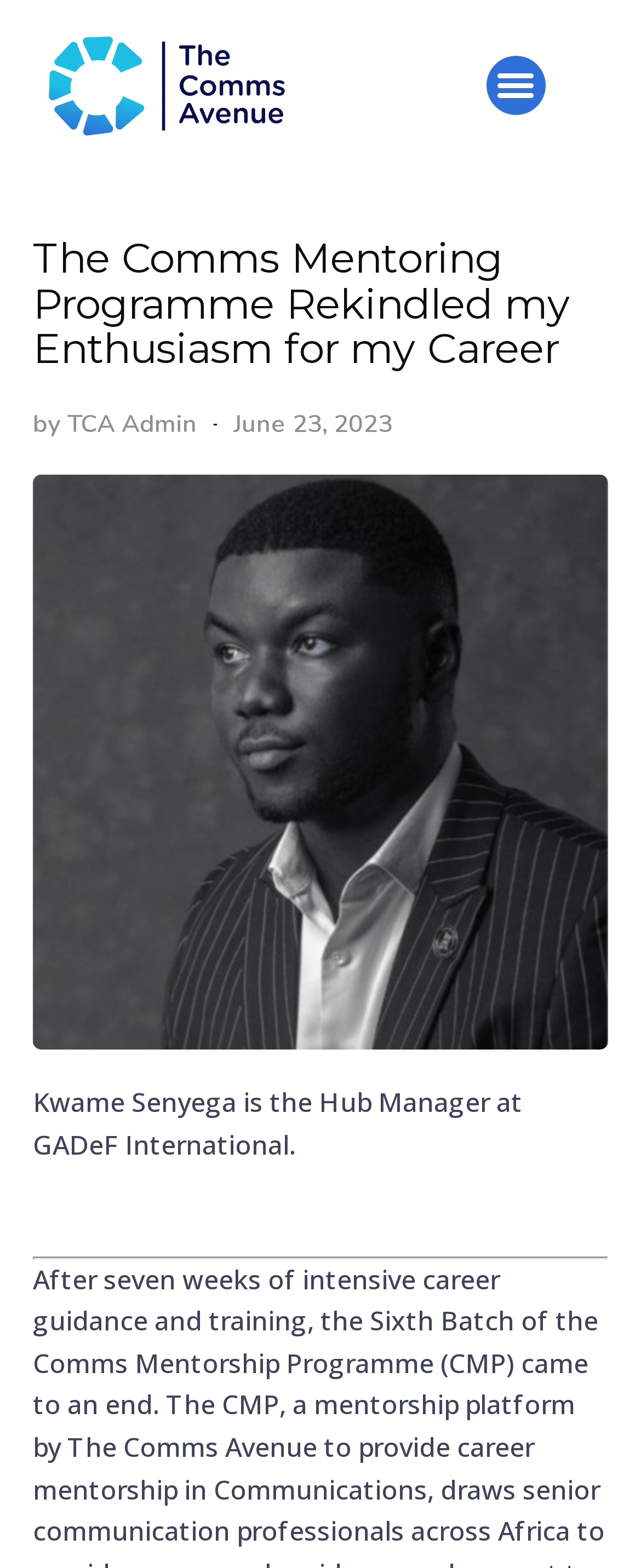Can you extract the primary headline text from the webpage?

The Comms Mentoring Programme Rekindled my Enthusiasm for my Career